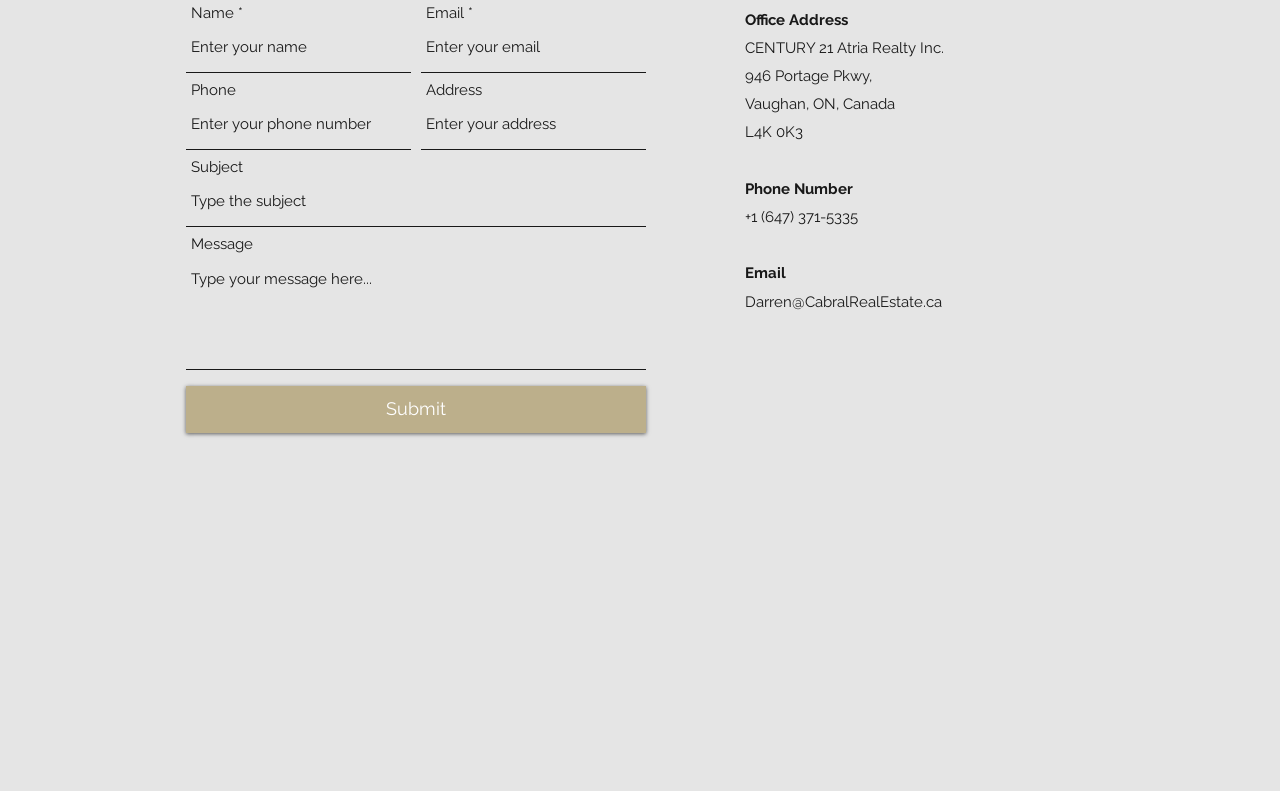What is the phone number? From the image, respond with a single word or brief phrase.

+1 (647) 371-5335